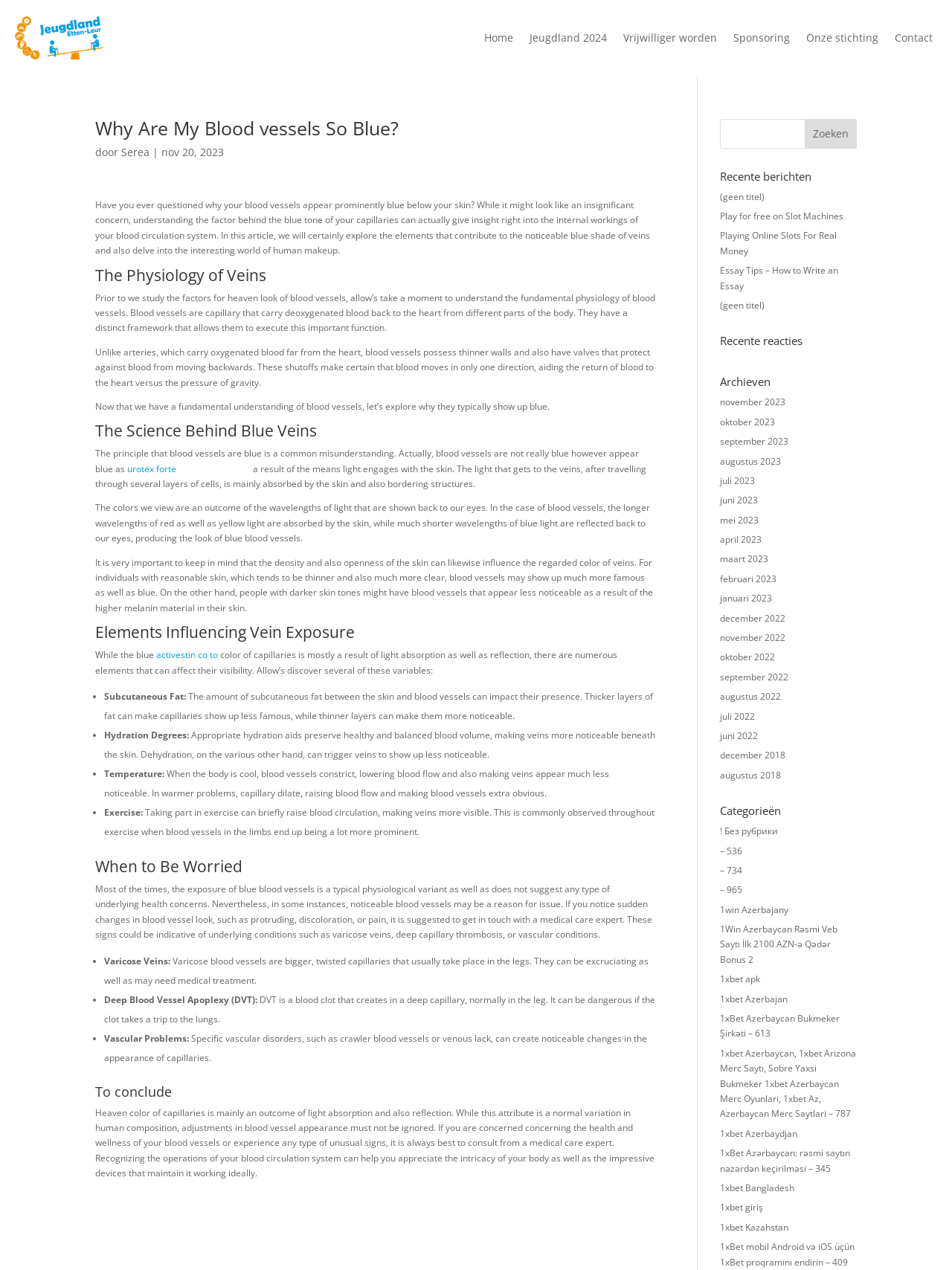Construct a comprehensive caption that outlines the webpage's structure and content.

This webpage is about an article titled "Why Are My Blood Vessels So Blue?" from Jeugdland Etten-Leur. At the top, there are several links to different sections of the website, including "Home", "Jeugdland 2024", "Vrijwilliger worden", "Sponsoring", "Onze stichting", and "Contact". 

Below the title, there is an article that explores the reasons behind the blue color of blood vessels. The article is divided into several sections, including "The Physiology of Veins", "The Science Behind Blue Veins", "Elements Influencing Vein Exposure", "When to Be Worried", and "To conclude". 

In the "The Physiology of Veins" section, the article explains the basic structure and function of blood vessels. In the "The Science Behind Blue Veins" section, it discusses how the blue color of blood vessels is not actually due to the color of the blood itself, but rather the way light interacts with the skin. 

The "Elements Influencing Vein Exposure" section lists several factors that can affect the visibility of blood vessels, including subcutaneous fat, hydration levels, temperature, and exercise. 

The "When to Be Worried" section discusses when changes in blood vessel appearance may be a cause for concern, such as in cases of varicose veins, deep vein thrombosis, or vascular conditions. 

Finally, the "To conclude" section summarizes the main points of the article and encourages readers to consult a medical professional if they have concerns about their blood vessels.

On the right side of the page, there is a search bar and a section titled "Recente berichten" (Recent posts) that lists several links to other articles. Below that, there are sections titled "Recente reacties" (Recent comments) and "Archieven" (Archives) that list links to other articles organized by month.